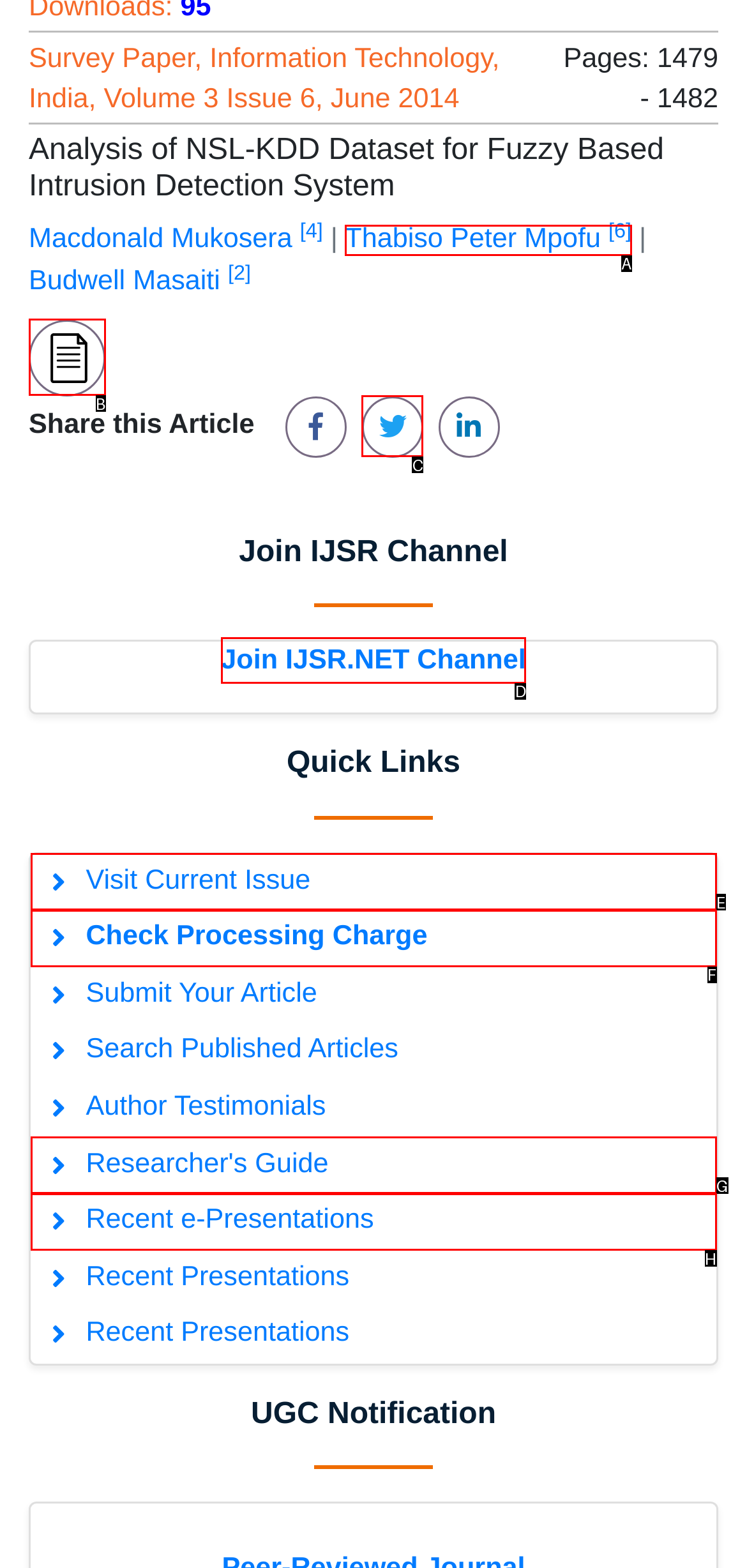Determine which HTML element best fits the description: title="Abstract"
Answer directly with the letter of the matching option from the available choices.

B